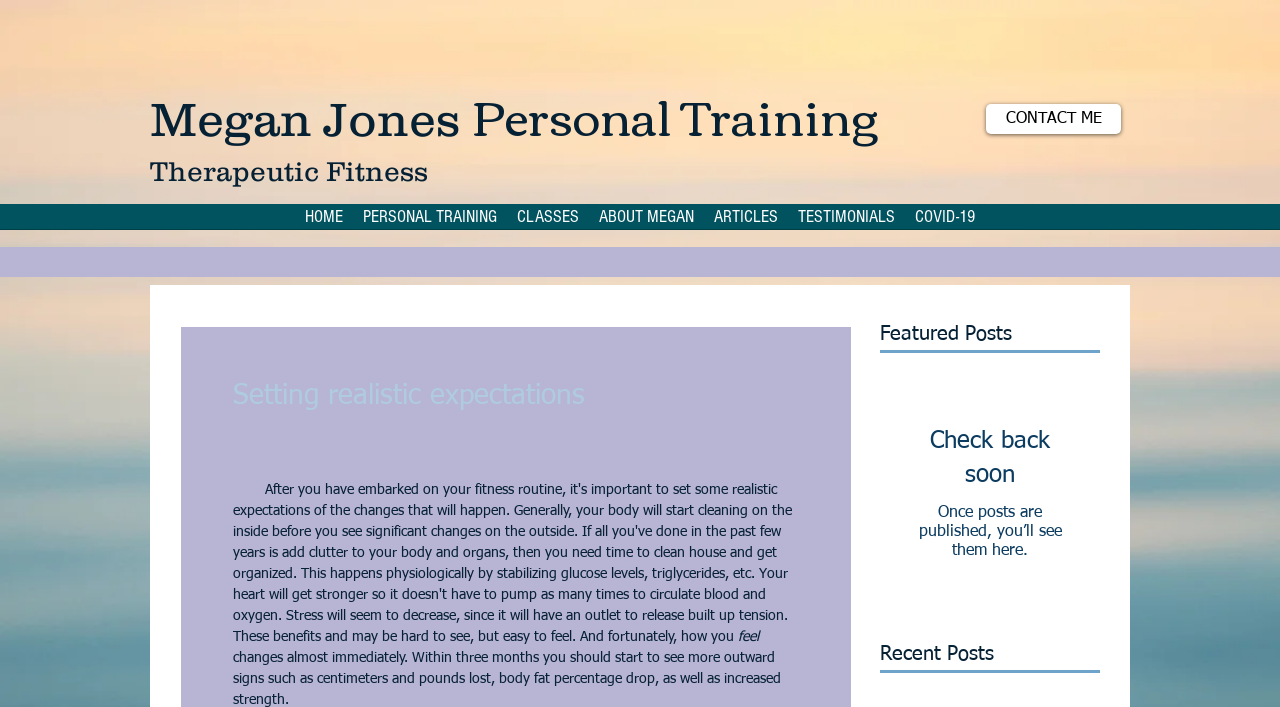Respond to the following query with just one word or a short phrase: 
What is the category of the article 'Setting realistic expectations'?

Articles